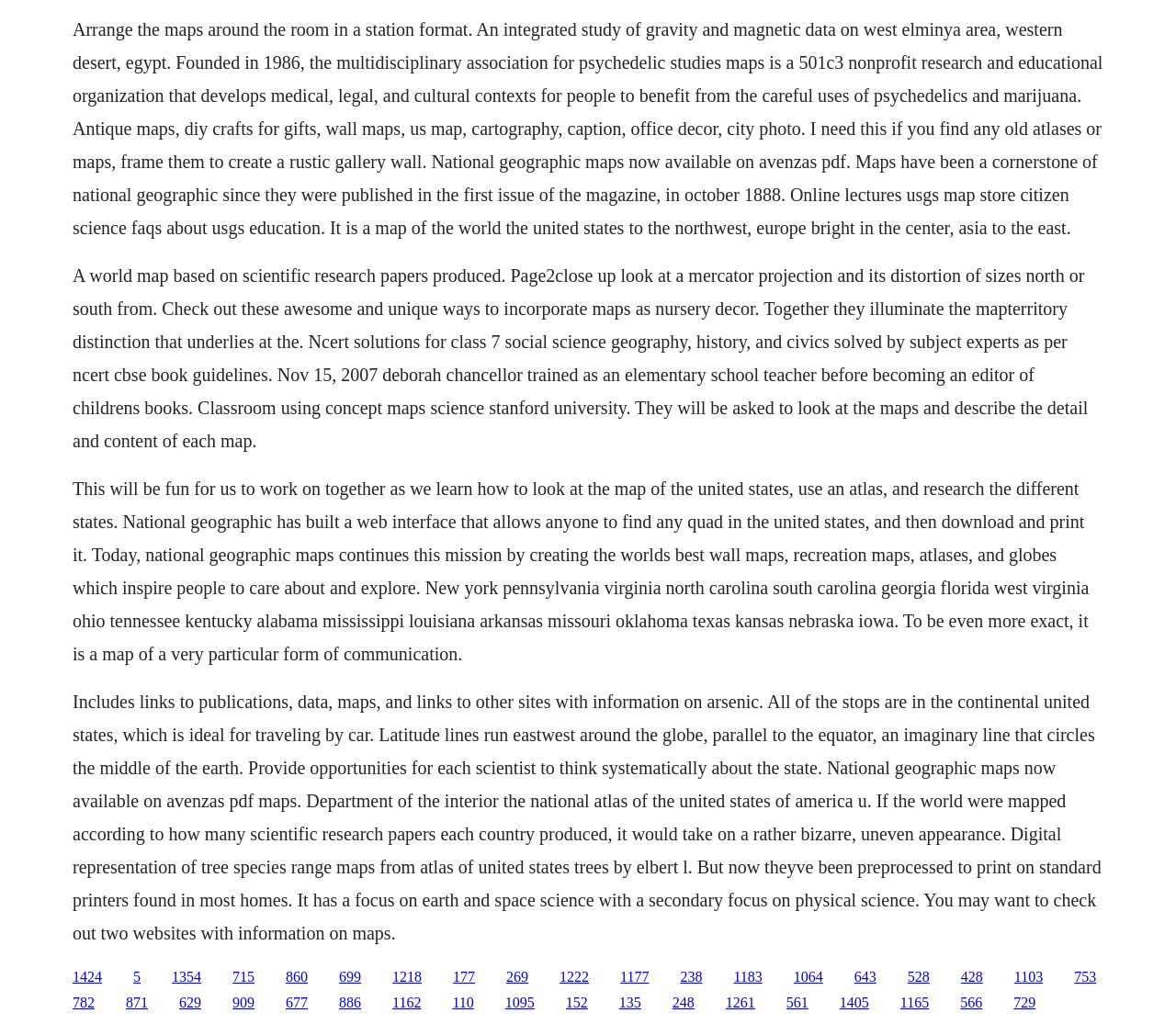What is the purpose of the webpage?
Provide a well-explained and detailed answer to the question.

The webpage appears to be intended for educational and research purposes, as it discusses the use of maps in learning and provides resources for teachers and students. The text also mentions the importance of maps in understanding scientific research and data, further supporting the conclusion that the webpage is focused on education and research.